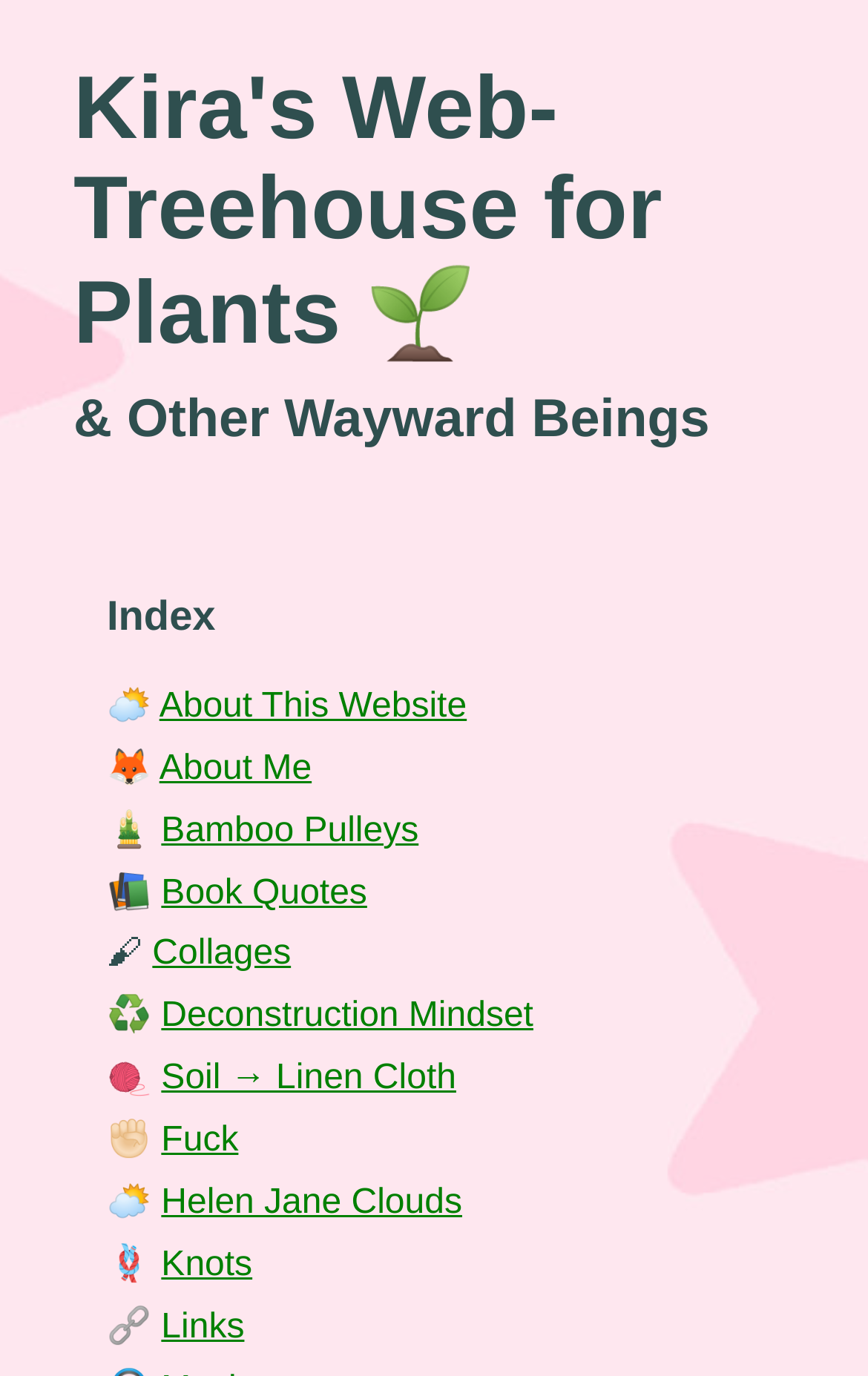Generate an in-depth caption that captures all aspects of the webpage.

The webpage is titled "Kira's Web-Treehouse for Plants 🌱" and has a subtitle "& Other Wayward Beings". At the top, there is a heading "Index" situated slightly to the right of the center. Below the heading, there are several sections of links and icons, arranged vertically. Each section consists of a small icon (such as ⛅, 🦊, or 🎍) on the left, followed by a link on the right. The links are labeled with various titles, including "About This Website", "About Me", "Bamboo Pulleys", "Book Quotes", and more. These sections are evenly spaced and take up most of the webpage. The icons and links are centered horizontally, with the icons slightly to the left of the links. Overall, the webpage has a simple and organized layout, with a focus on providing easy access to various topics and resources.